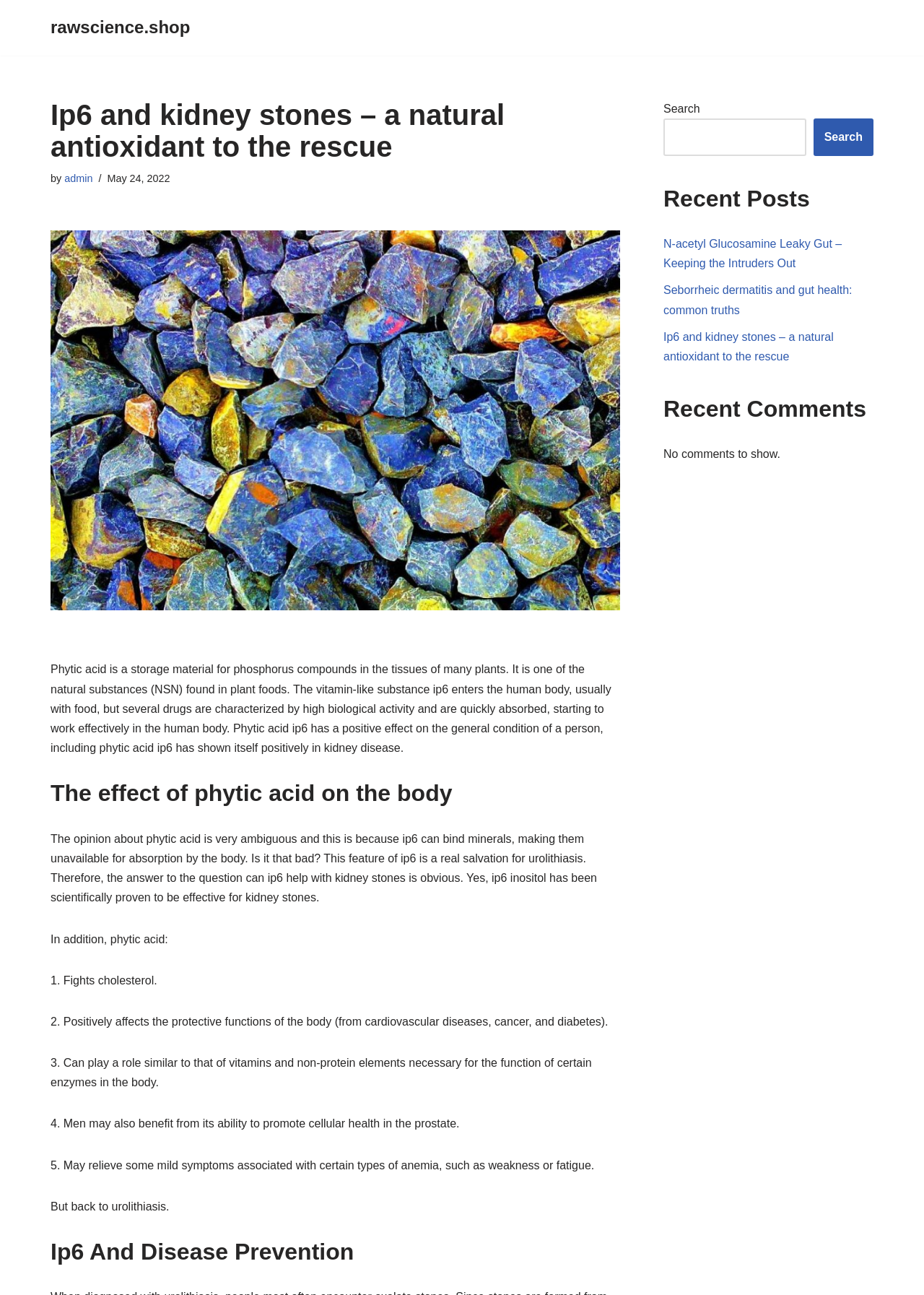Provide the bounding box coordinates of the area you need to click to execute the following instruction: "Read the article about N-acetyl Glucosamine Leaky Gut".

[0.718, 0.183, 0.911, 0.208]